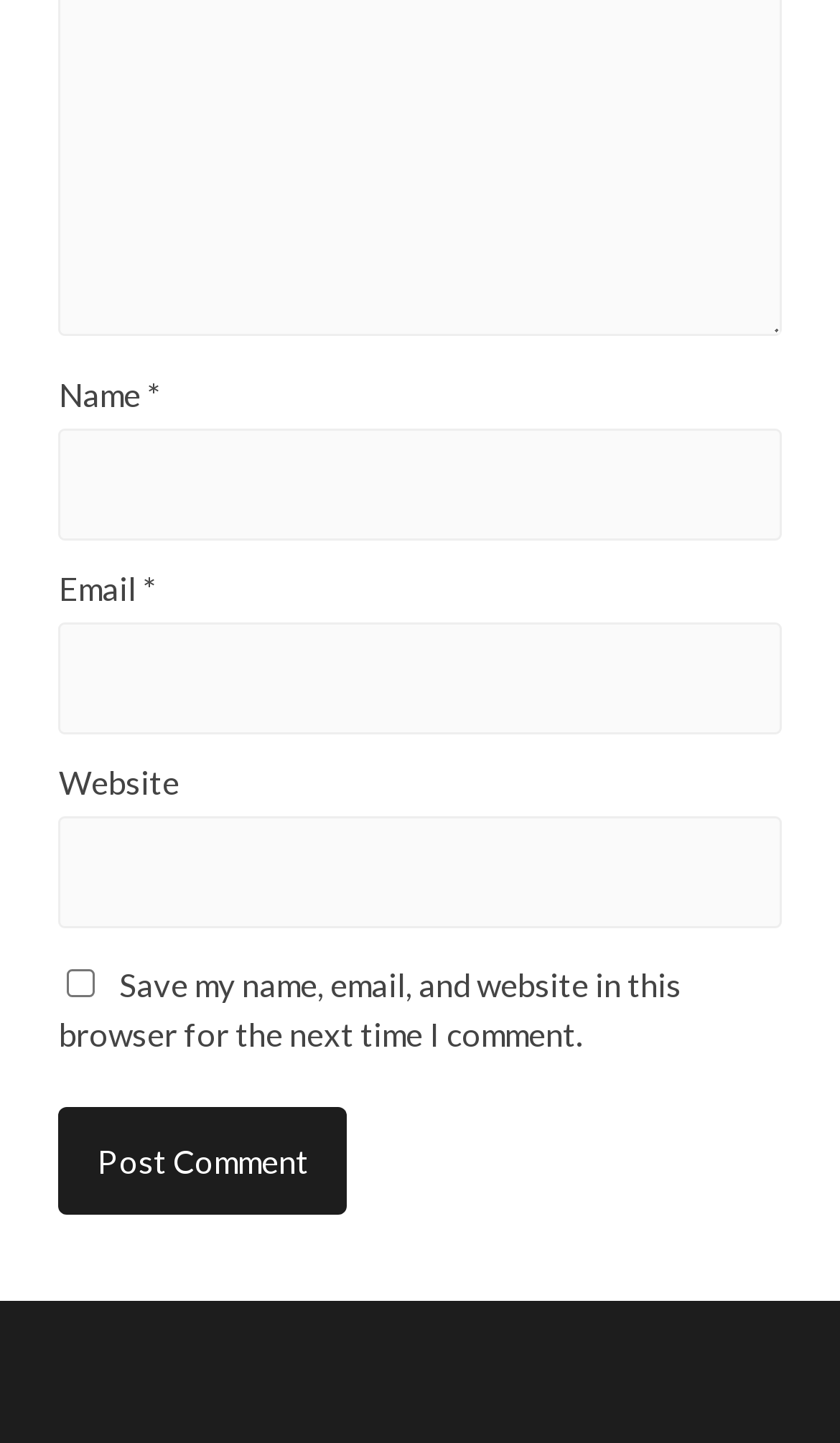Is the website field required?
Please give a detailed and elaborate answer to the question.

The website field is not required because the 'textbox' element 'Website' has 'required: False' attribute, indicating that it is not a mandatory field to fill in.